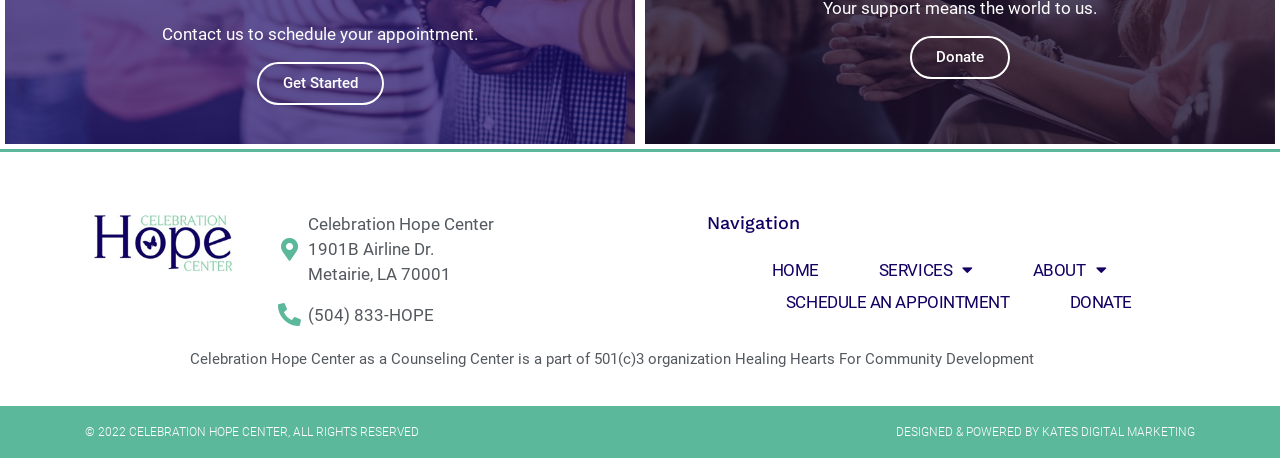Please determine the bounding box coordinates of the element to click in order to execute the following instruction: "View the article about Washington's trade policy". The coordinates should be four float numbers between 0 and 1, specified as [left, top, right, bottom].

None